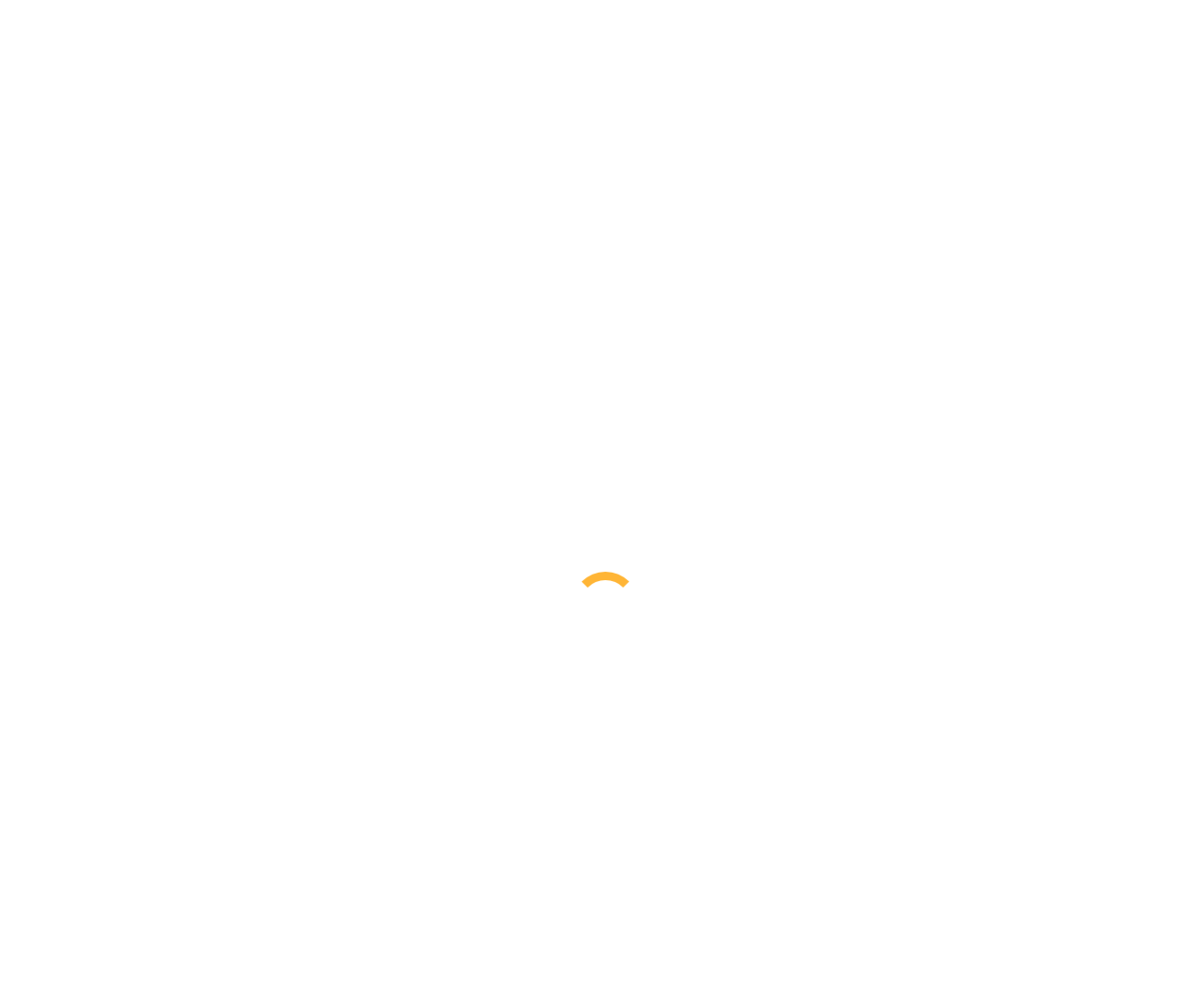Extract the bounding box coordinates for the HTML element that matches this description: "Products Categories". The coordinates should be four float numbers between 0 and 1, i.e., [left, top, right, bottom].

[0.038, 0.543, 0.138, 0.559]